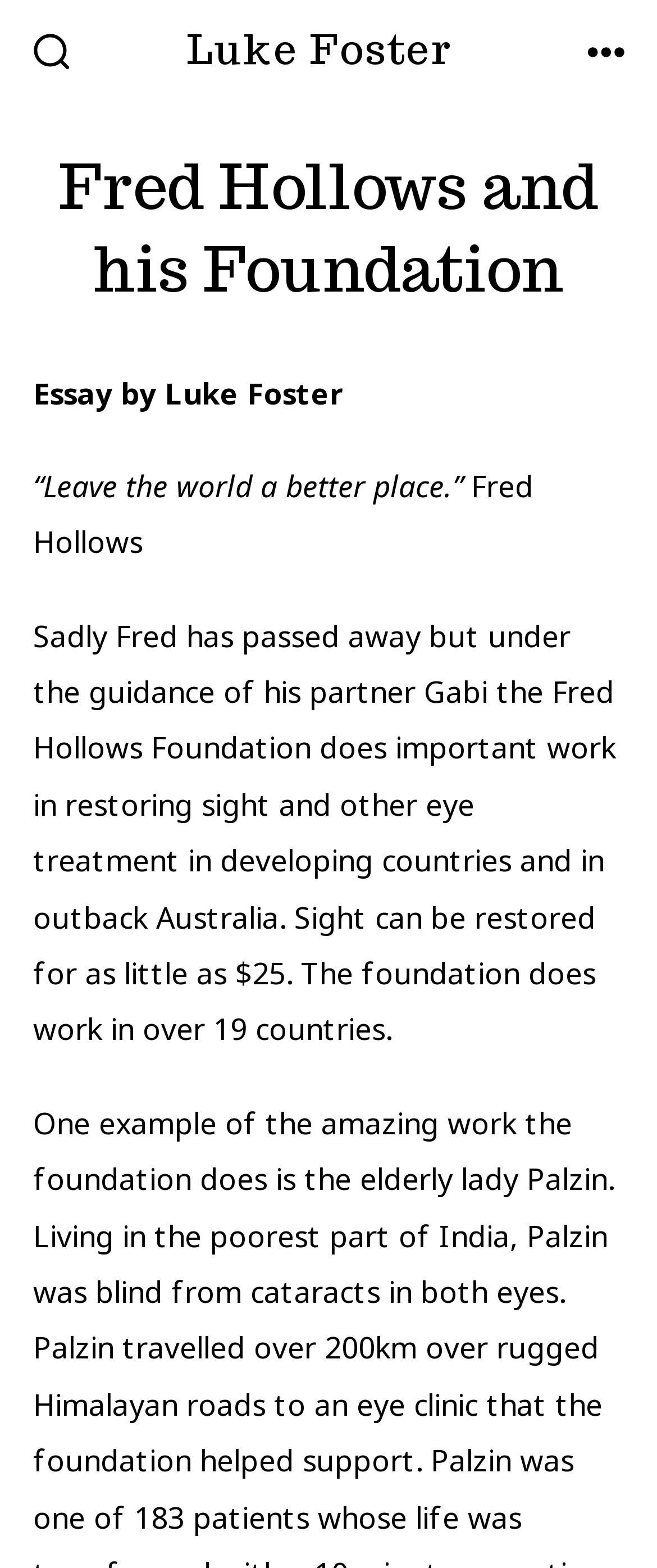Provide a thorough description of the webpage you see.

The webpage is about Fred Hollows and his Foundation, with a focus on an essay by Luke Foster. At the top left corner, there is a search toggle button with a small image next to it. On the top right corner, there is a menu button with another small image. 

Below the menu button, there is a header section that spans the entire width of the page. The header contains a heading that reads "Fred Hollows and his Foundation" in a prominent font. 

Below the header, there are four paragraphs of text. The first paragraph is an essay title by Luke Foster. The second paragraph is a quote that reads "Leave the world a better place." The third paragraph is a brief introduction to Fred Hollows. The fourth and longest paragraph describes the work of the Fred Hollows Foundation, including restoring sight and other eye treatments in developing countries and outback Australia, and mentions that sight can be restored for as little as $25.